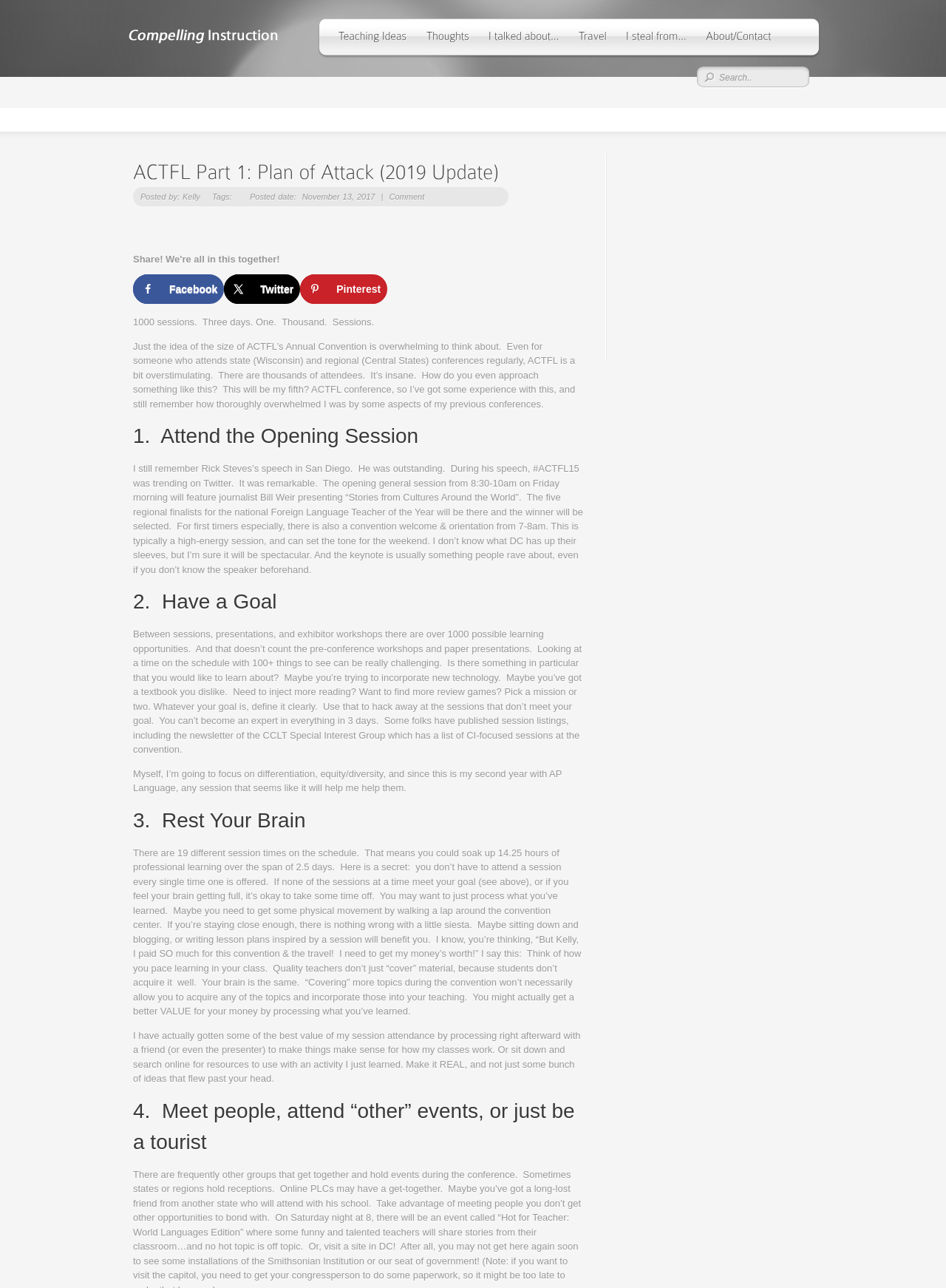Identify the bounding box coordinates of the clickable region to carry out the given instruction: "Search for something in the search box".

[0.76, 0.056, 0.838, 0.064]